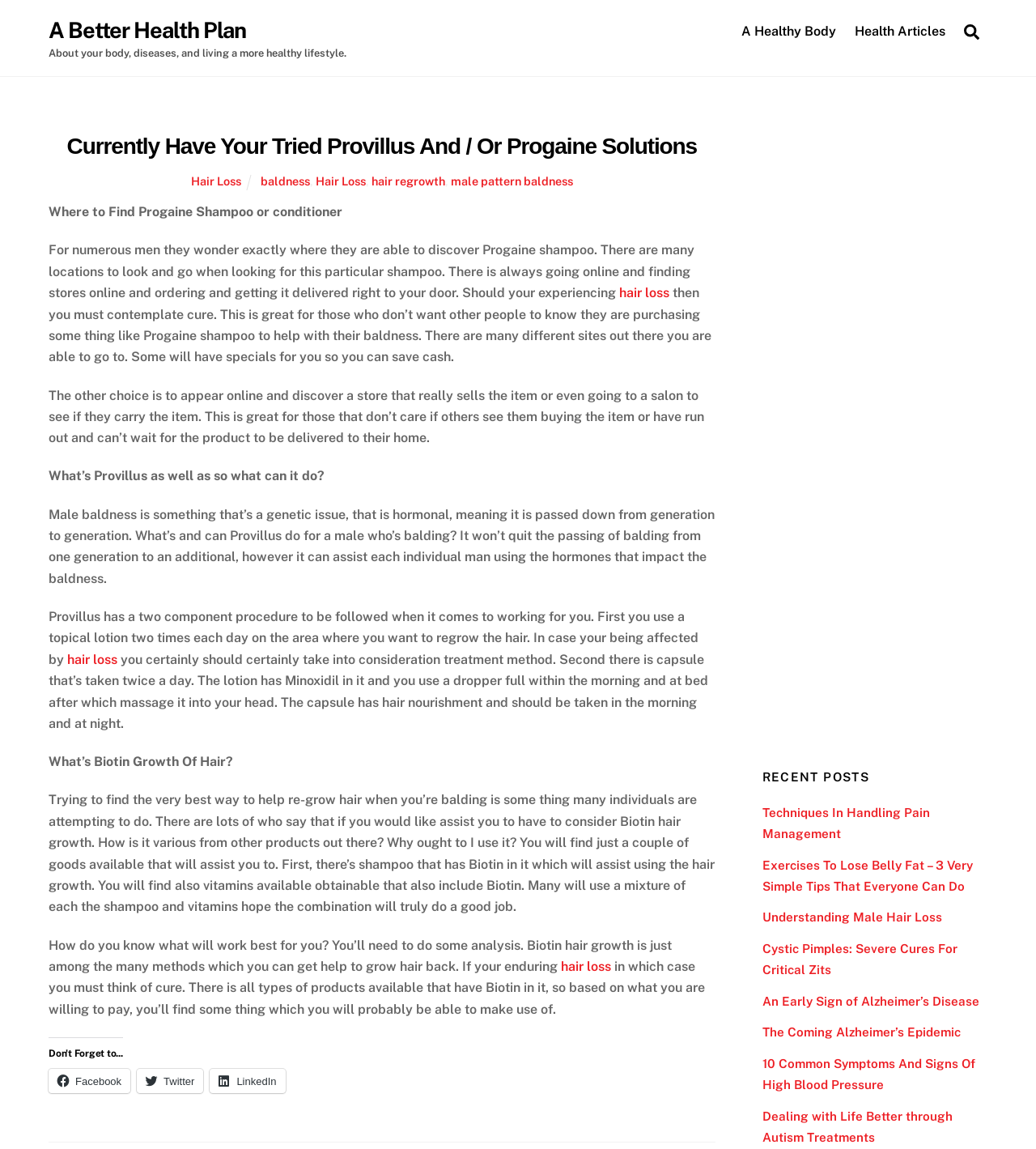Your task is to extract the text of the main heading from the webpage.

Currently Have Your Tried Provillus And / Or Progaine Solutions